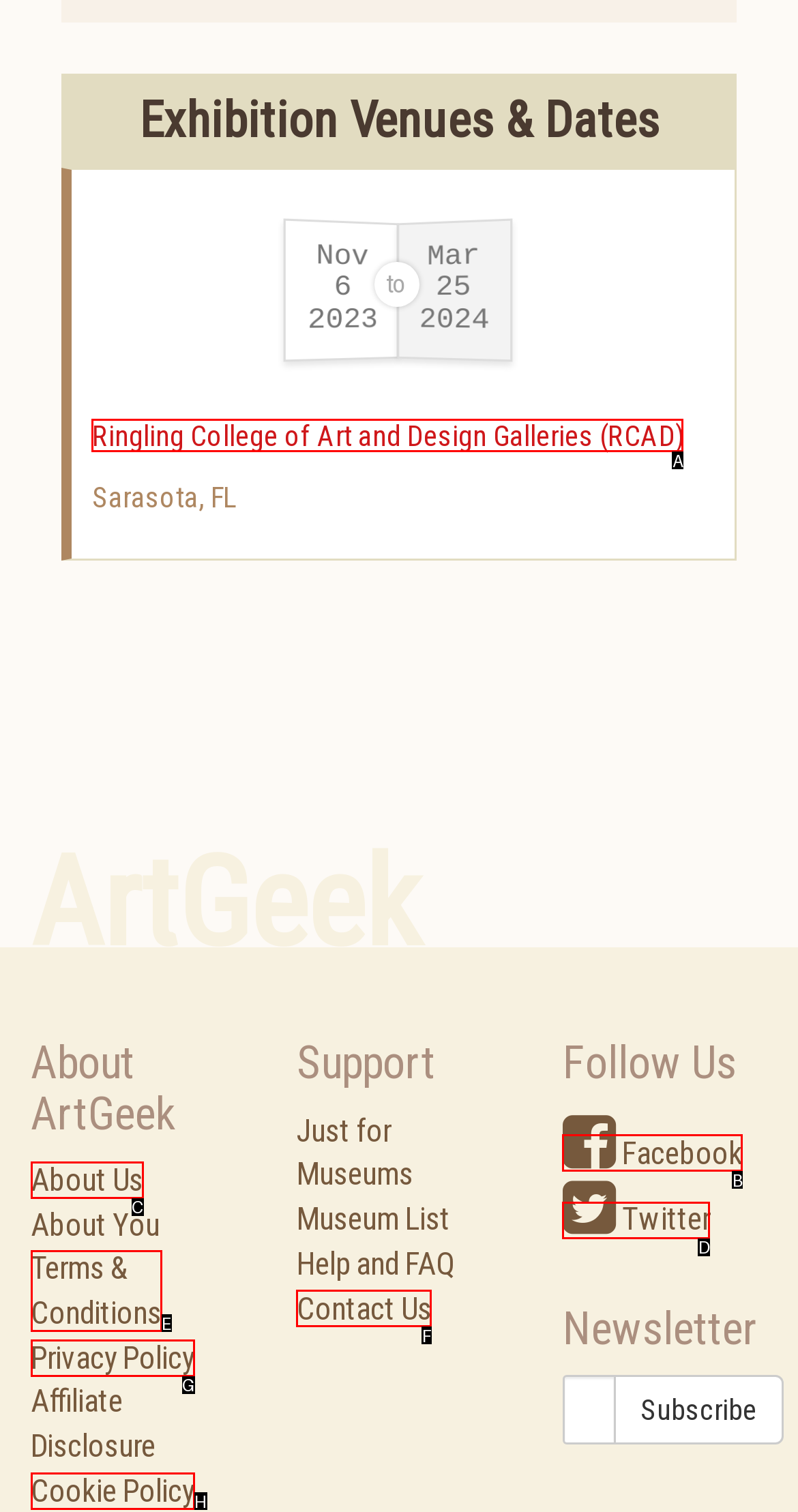Determine which HTML element should be clicked to carry out the following task: Visit Ringling College of Art and Design Galleries Respond with the letter of the appropriate option.

A